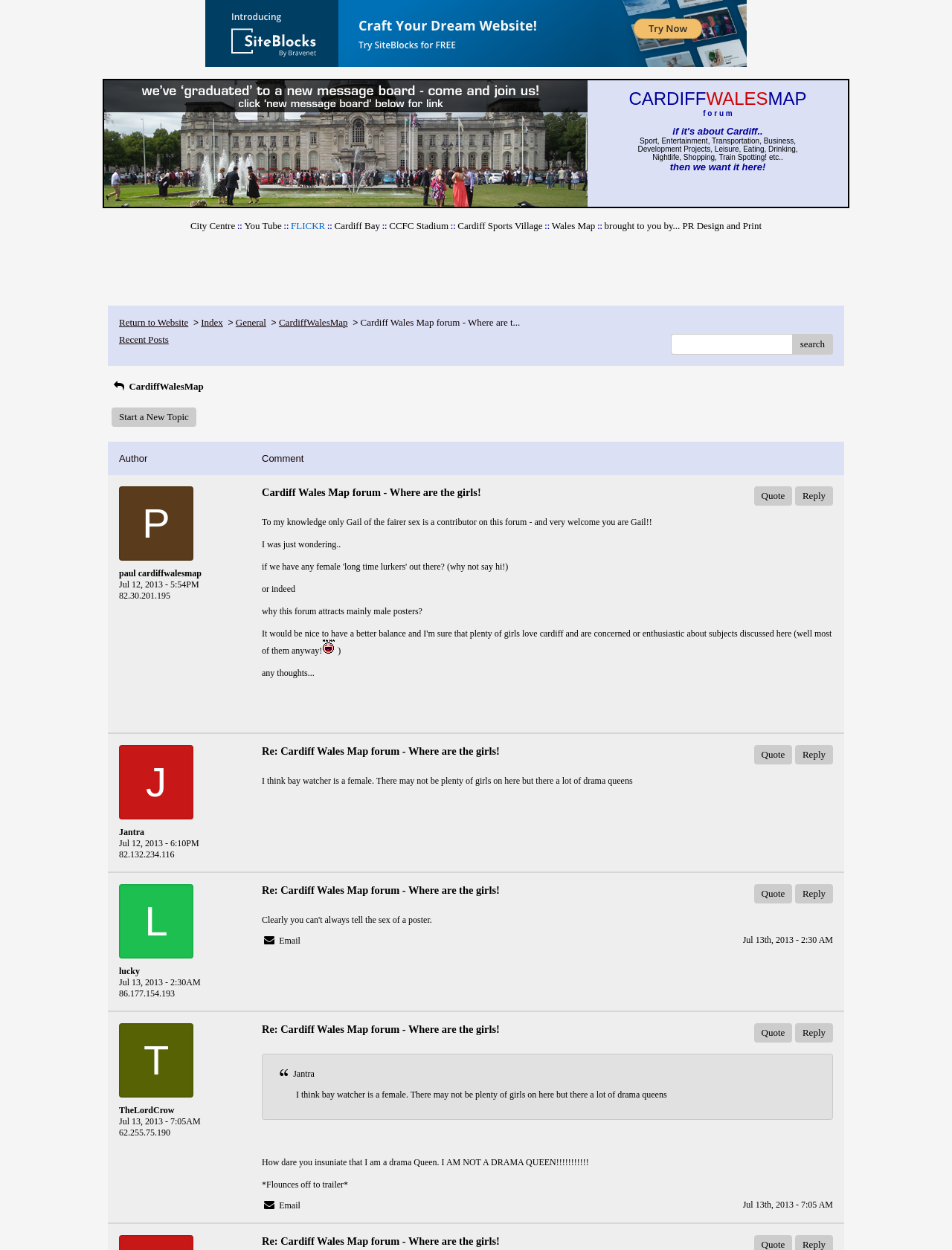Using the elements shown in the image, answer the question comprehensively: What is the purpose of the textbox?

The purpose of the textbox can be inferred from its location and the button next to it labeled 'search'. It is likely used to search for topics or keywords within the forum.